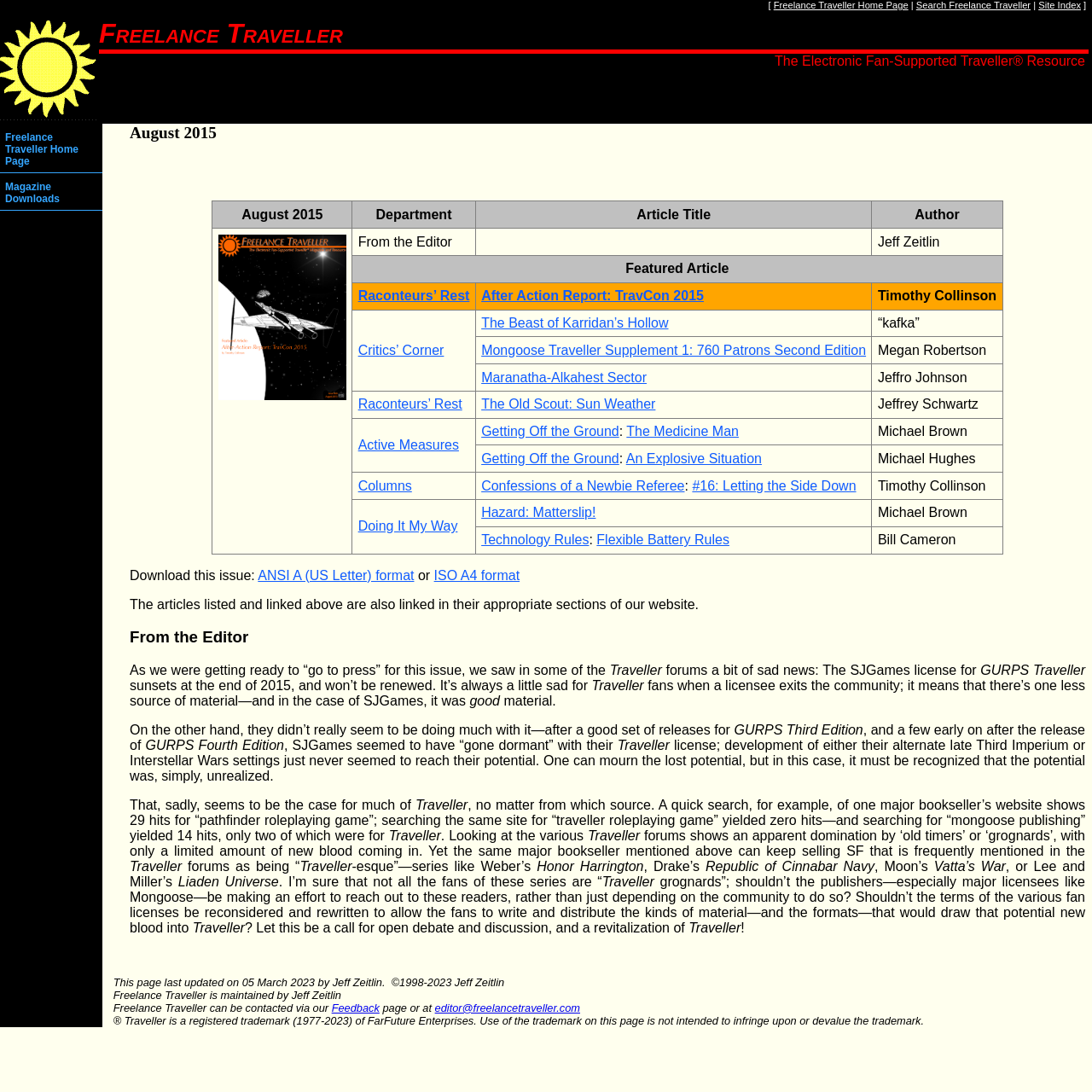Please identify the bounding box coordinates of where to click in order to follow the instruction: "Check Site Index".

[0.951, 0.0, 0.99, 0.009]